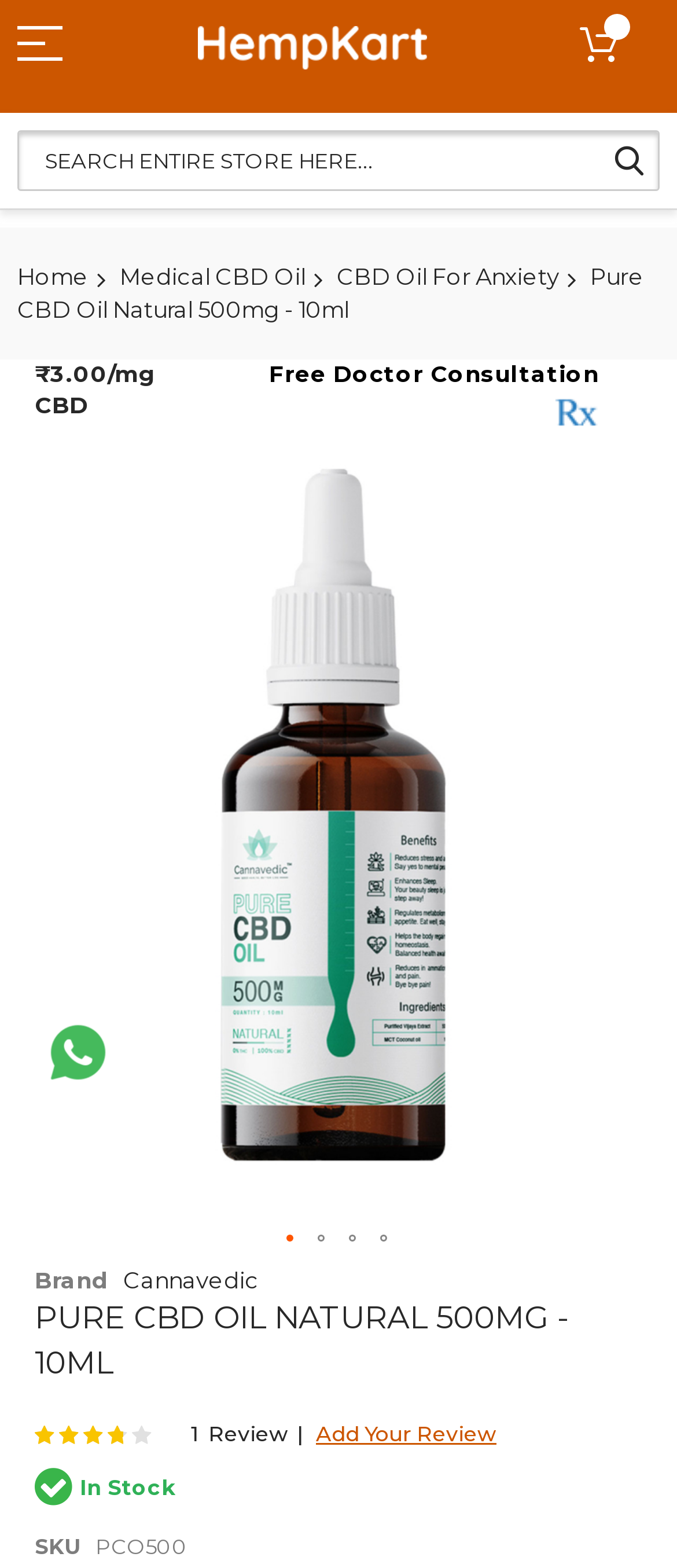Can you provide the bounding box coordinates for the element that should be clicked to implement the instruction: "Search for products"?

[0.026, 0.083, 0.974, 0.122]